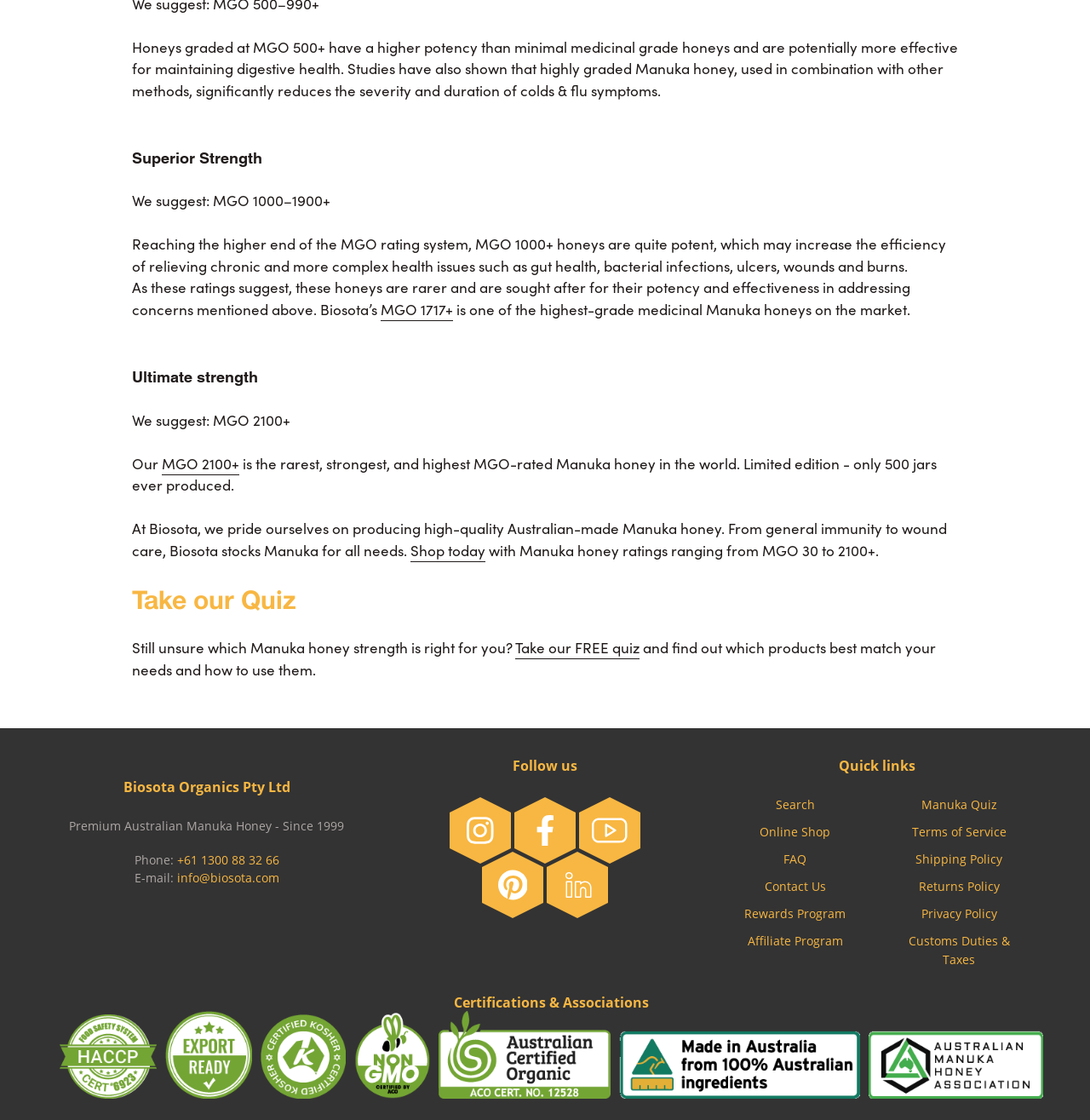Highlight the bounding box coordinates of the element that should be clicked to carry out the following instruction: "Click on 'Shop today'". The coordinates must be given as four float numbers ranging from 0 to 1, i.e., [left, top, right, bottom].

[0.377, 0.483, 0.445, 0.502]